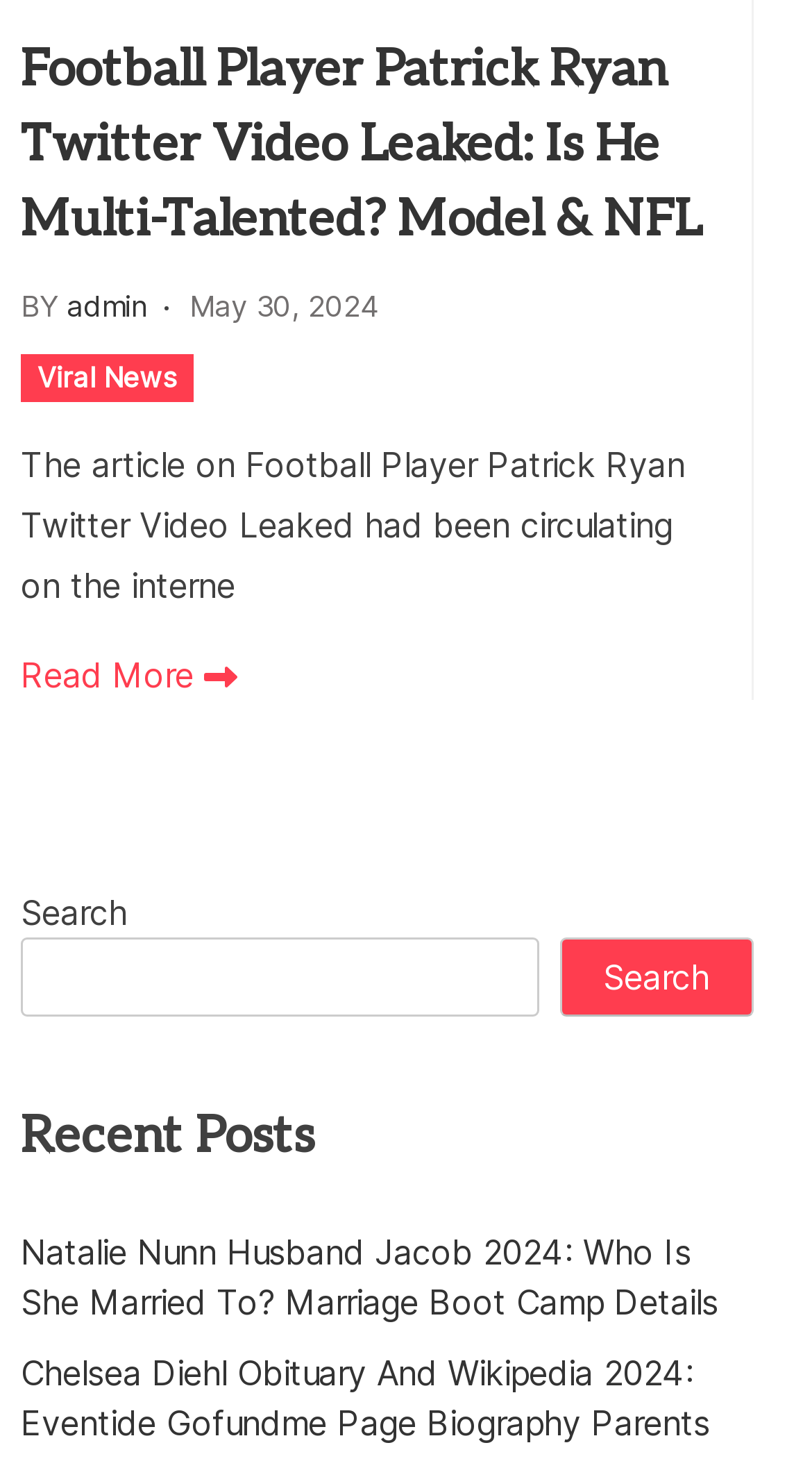What is the category of the article?
From the image, provide a succinct answer in one word or a short phrase.

Viral News